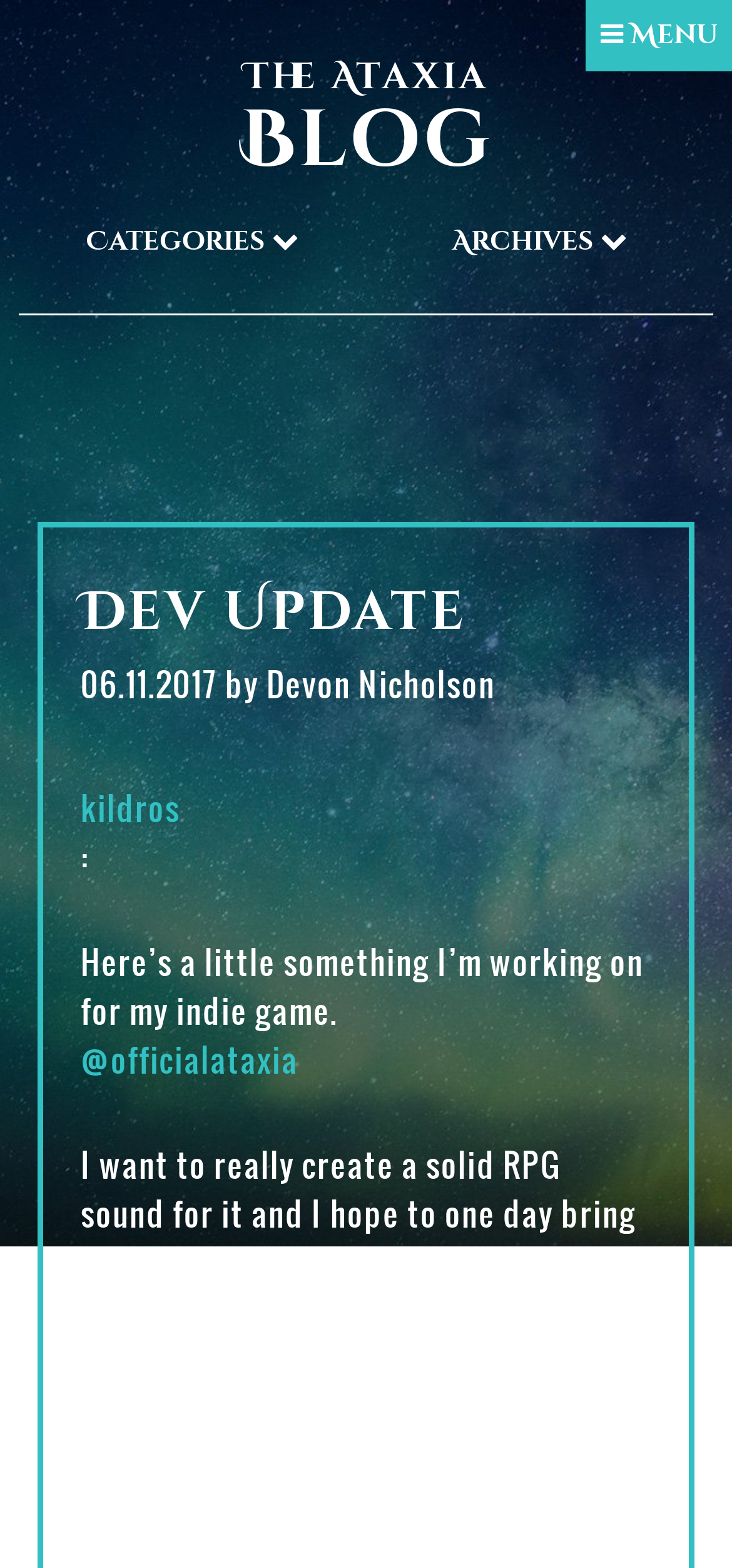Answer the question in one word or a short phrase:
Who is the author of the dev update?

Devon Nicholson